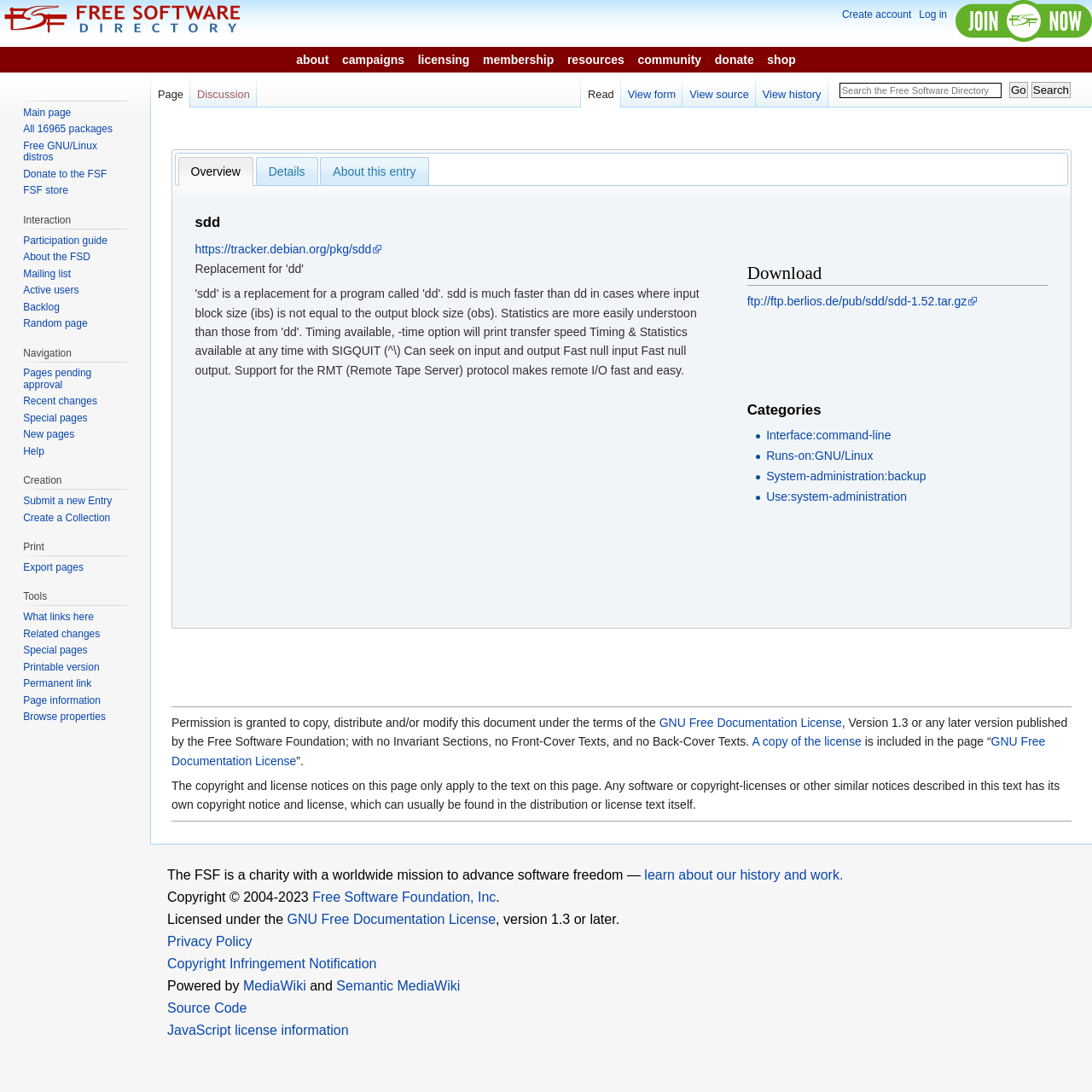Respond with a single word or short phrase to the following question: 
How many tabs are available in the tablist?

3